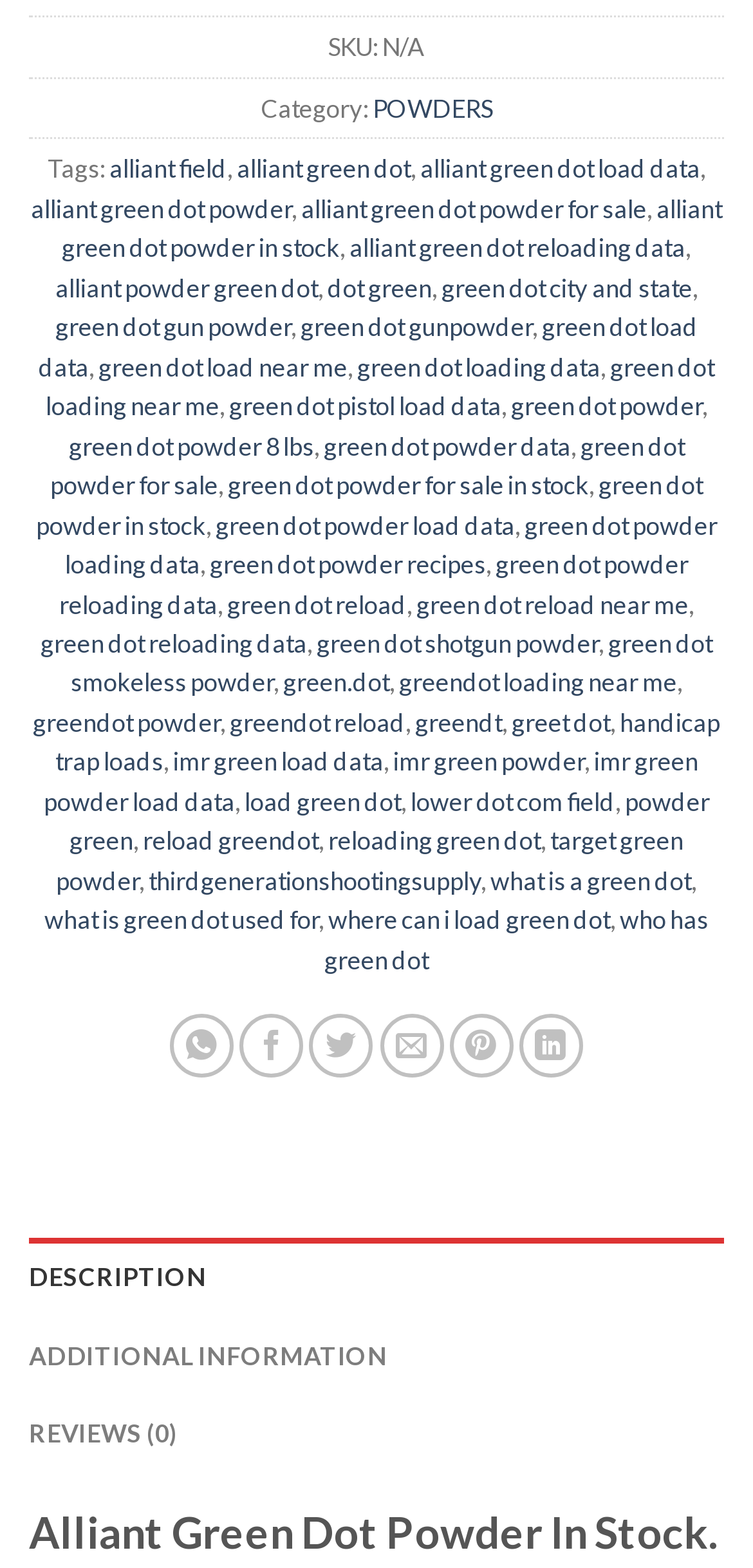Determine the bounding box coordinates for the area that needs to be clicked to fulfill this task: "Contact us". The coordinates must be given as four float numbers between 0 and 1, i.e., [left, top, right, bottom].

None